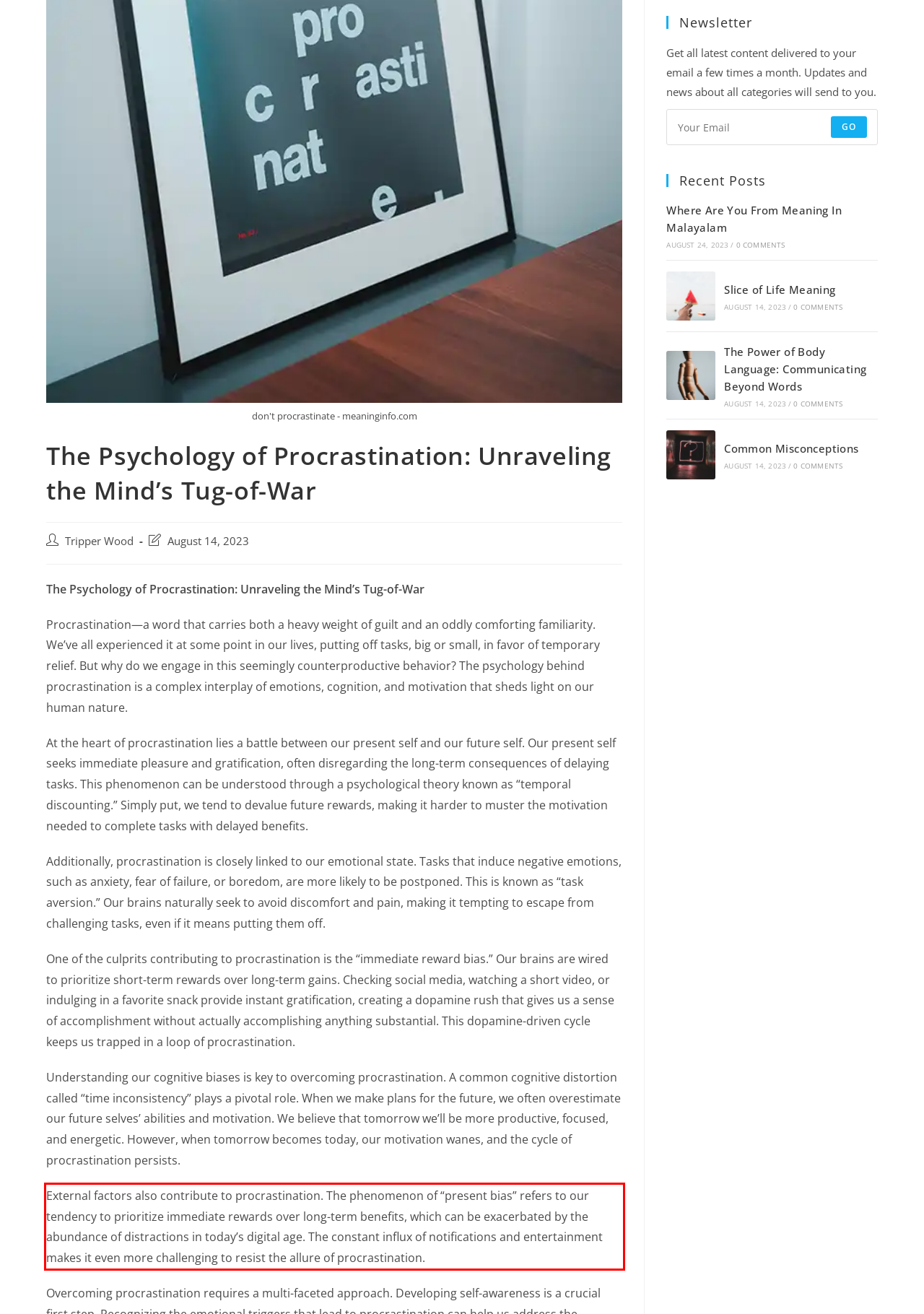In the screenshot of the webpage, find the red bounding box and perform OCR to obtain the text content restricted within this red bounding box.

External factors also contribute to procrastination. The phenomenon of “present bias” refers to our tendency to prioritize immediate rewards over long-term benefits, which can be exacerbated by the abundance of distractions in today’s digital age. The constant influx of notifications and entertainment makes it even more challenging to resist the allure of procrastination.